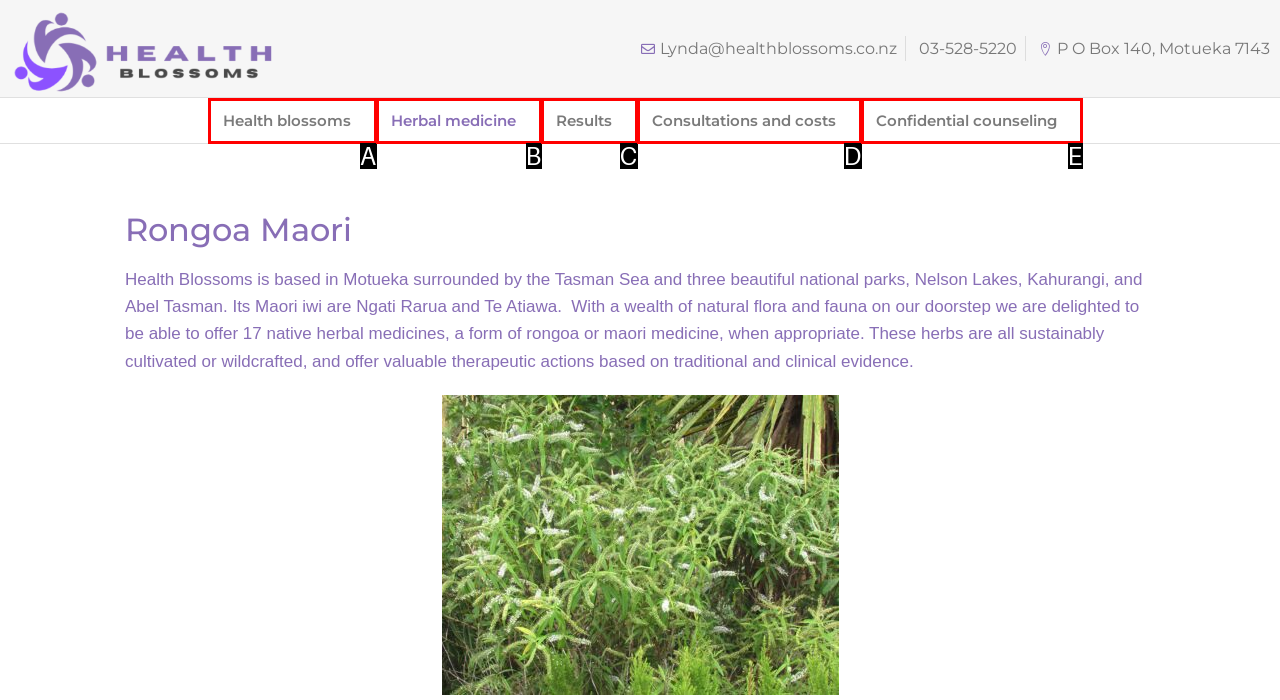Using the description: DS, find the best-matching HTML element. Indicate your answer with the letter of the chosen option.

None